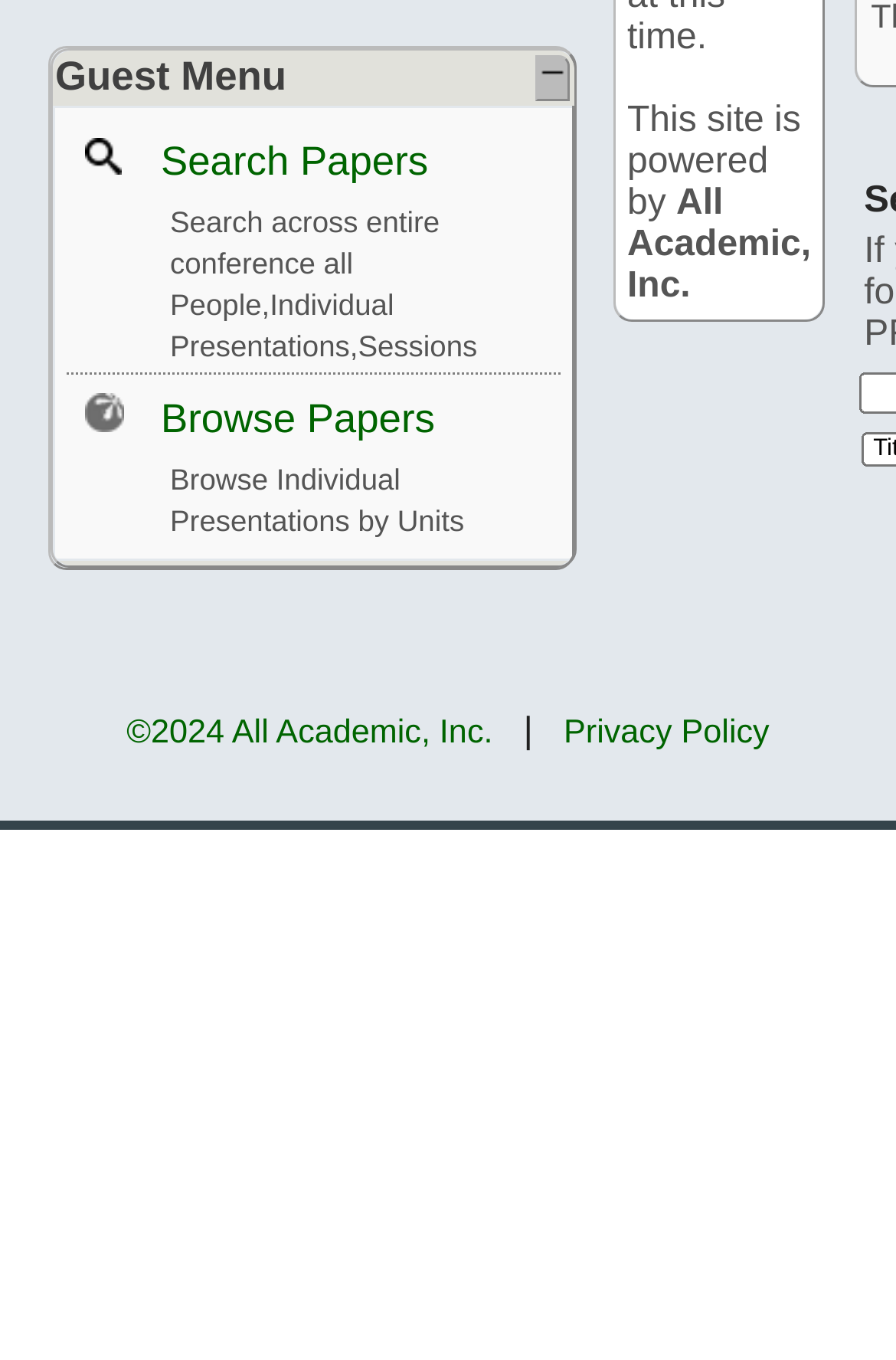Find and provide the bounding box coordinates for the UI element described here: "Browse Papers". The coordinates should be given as four float numbers between 0 and 1: [left, top, right, bottom].

[0.179, 0.29, 0.485, 0.324]